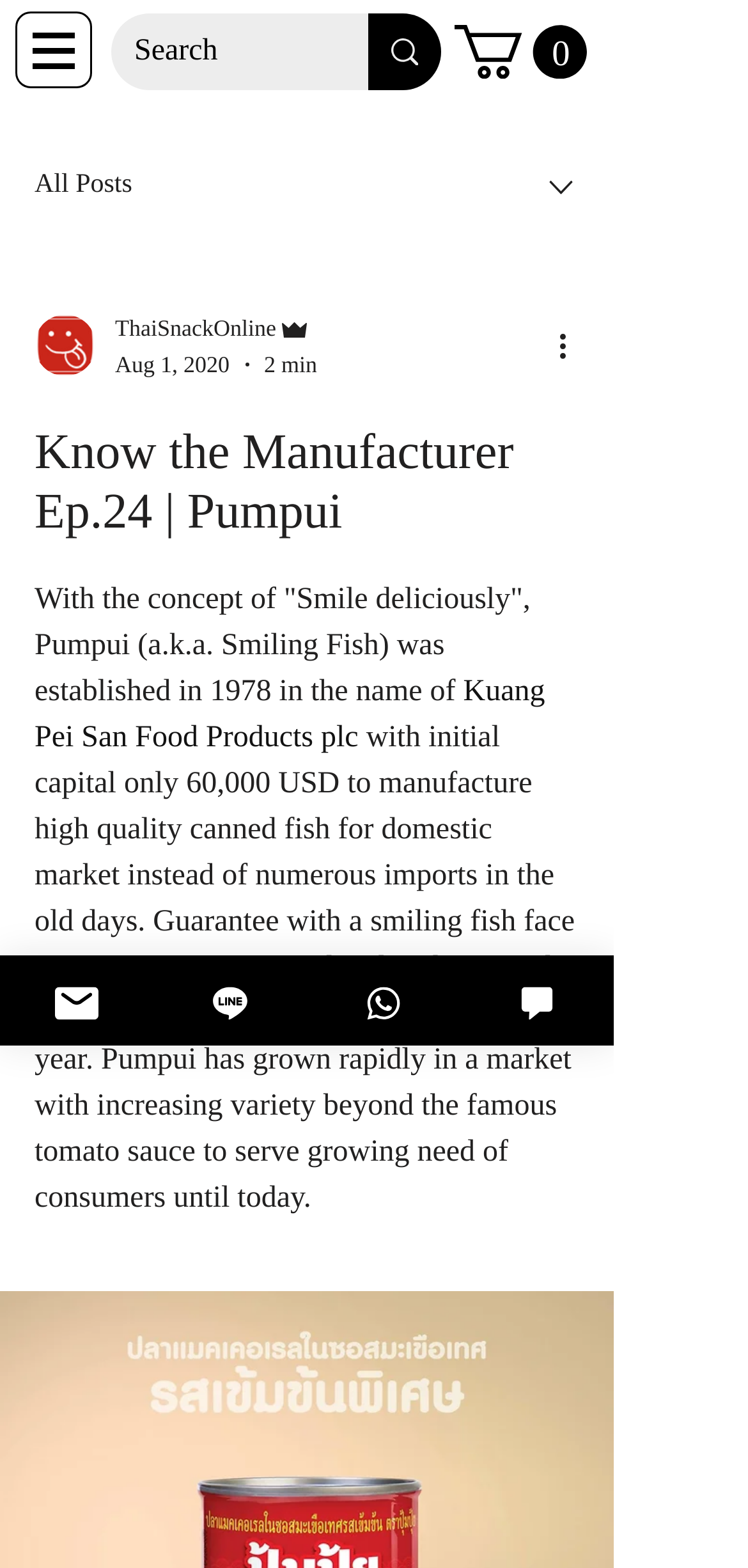Determine the bounding box coordinates of the clickable element necessary to fulfill the instruction: "View cart". Provide the coordinates as four float numbers within the 0 to 1 range, i.e., [left, top, right, bottom].

[0.608, 0.016, 0.785, 0.05]